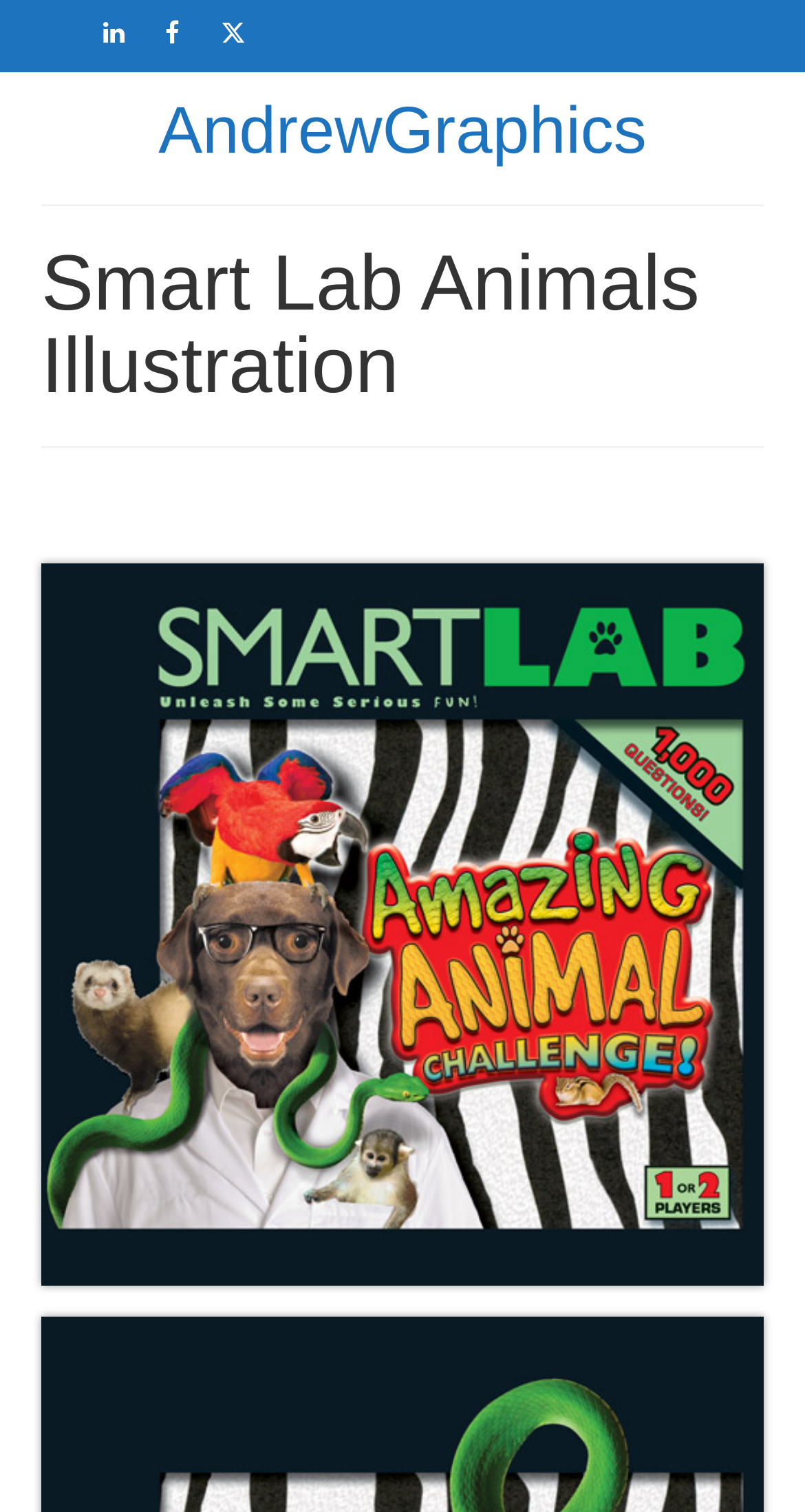How many social media links are at the top of the webpage?
Answer the question with detailed information derived from the image.

The answer can be found by counting the number of link elements at the top of the webpage with Unicode characters '', '', '', and '', which are commonly used to represent social media icons.